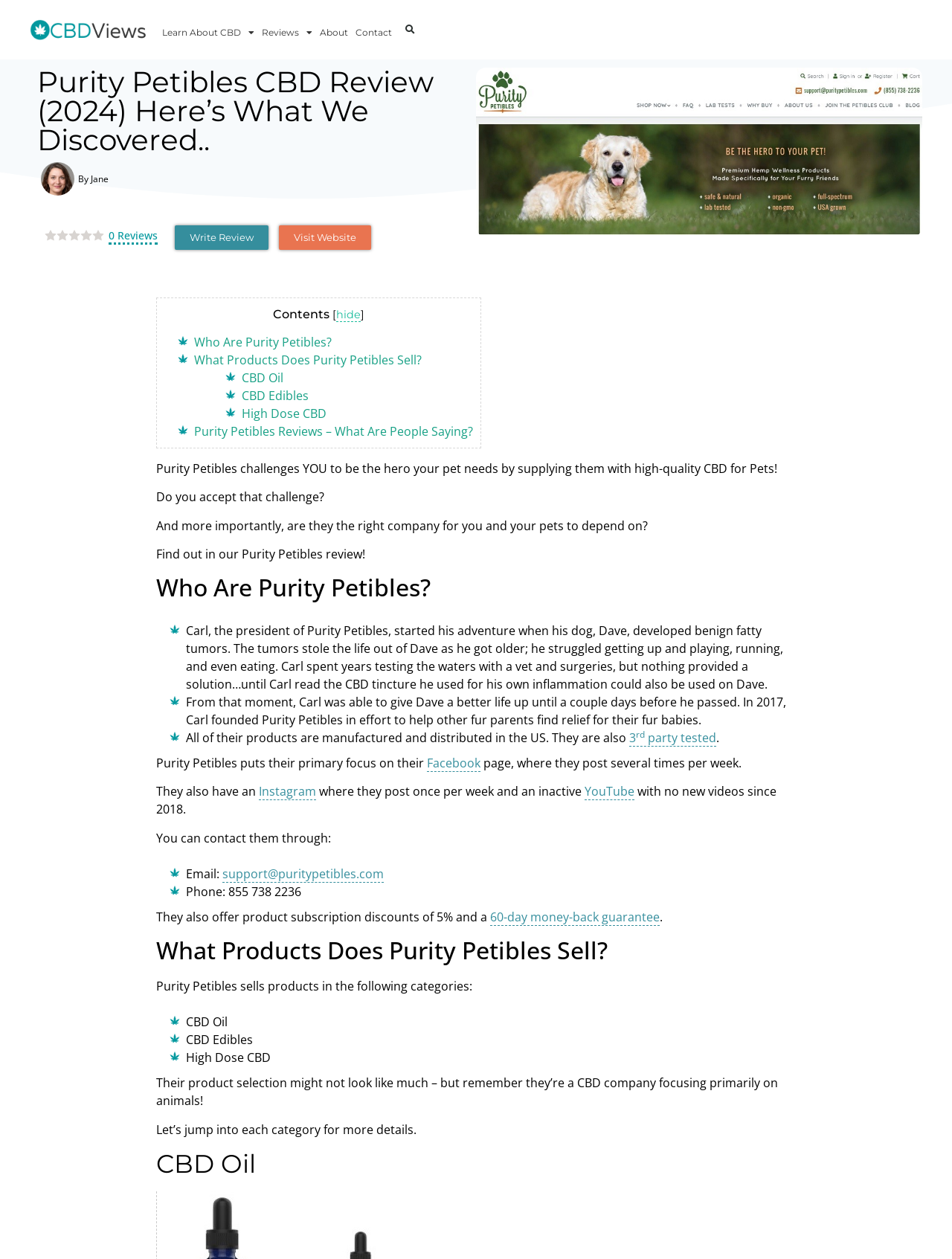What products does Purity Petibles sell?
Answer with a single word or phrase, using the screenshot for reference.

CBD Oil, CBD Edibles, High Dose CBD